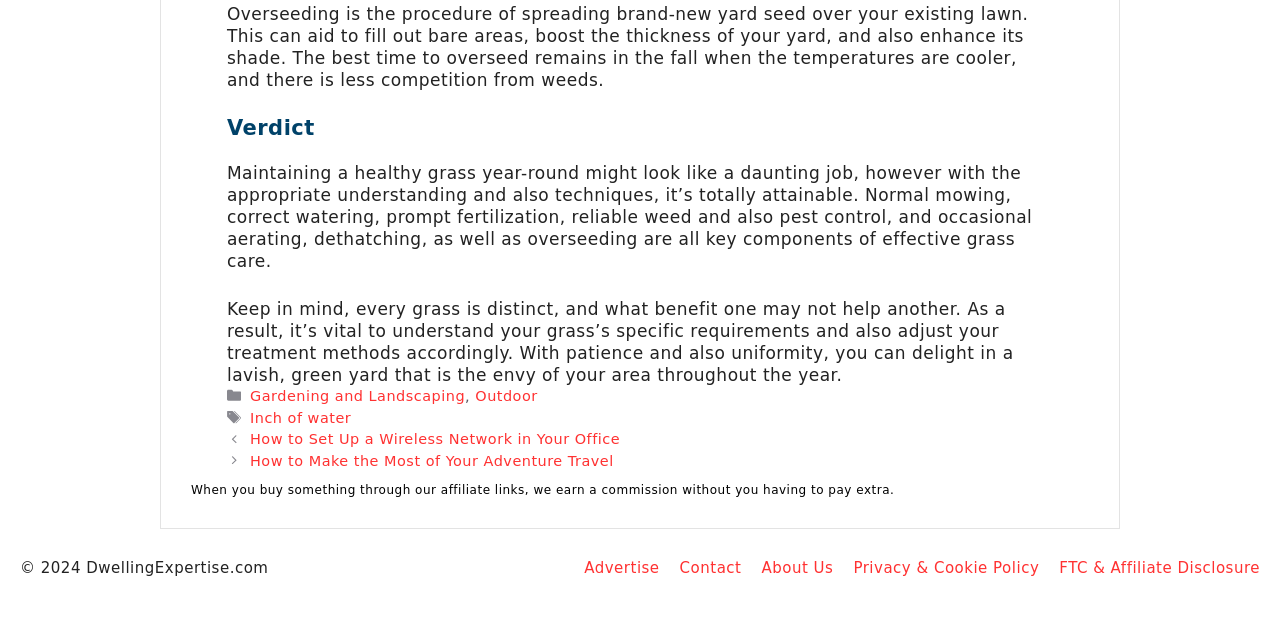What is the name of the website?
Look at the screenshot and respond with one word or a short phrase.

DwellingExpertise.com